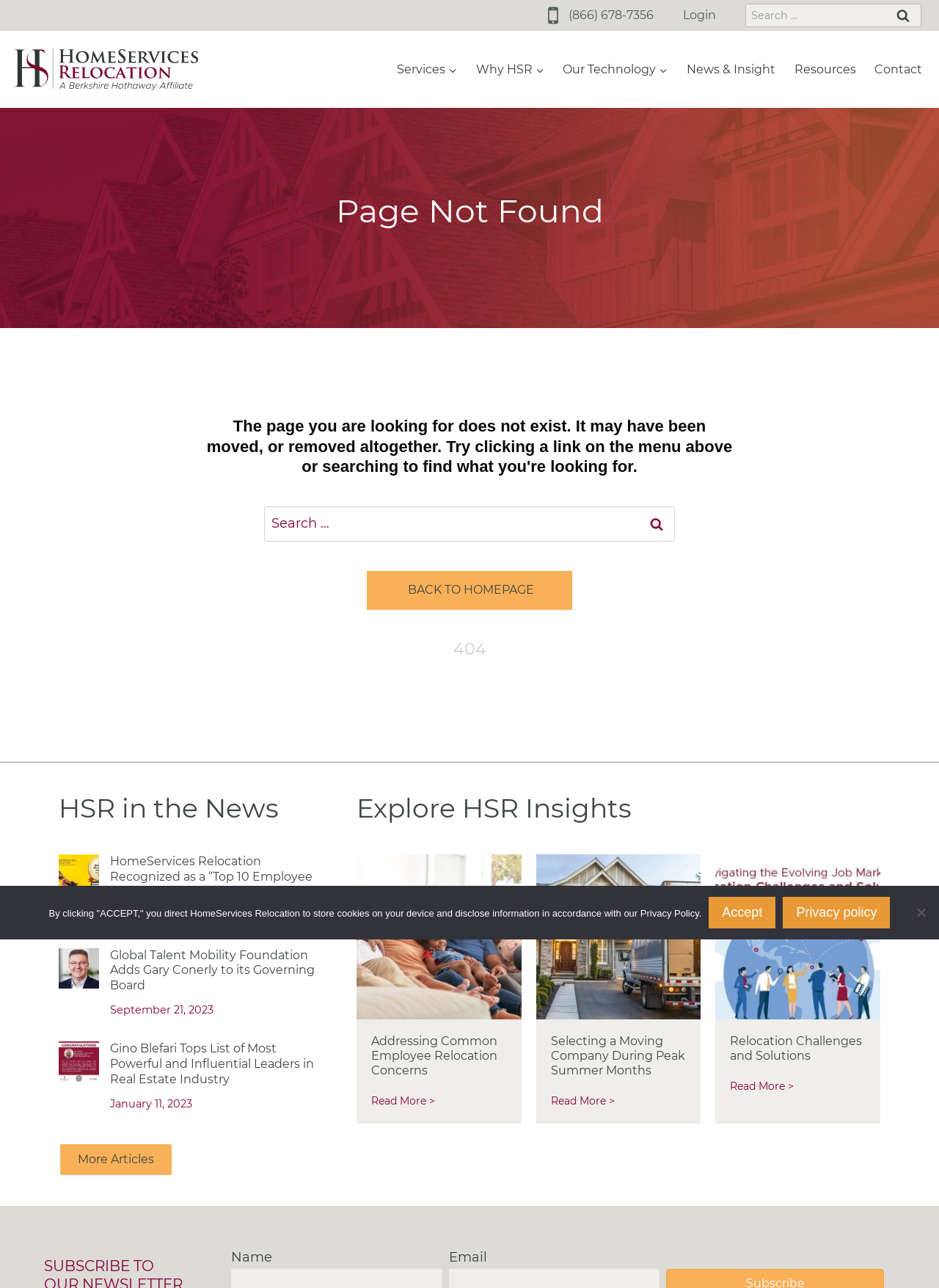Locate the UI element described by Resources in the provided webpage screenshot. Return the bounding box coordinates in the format (top-left x, top-left y, bottom-right x, bottom-right y), ensuring all values are between 0 and 1.

[0.836, 0.029, 0.921, 0.078]